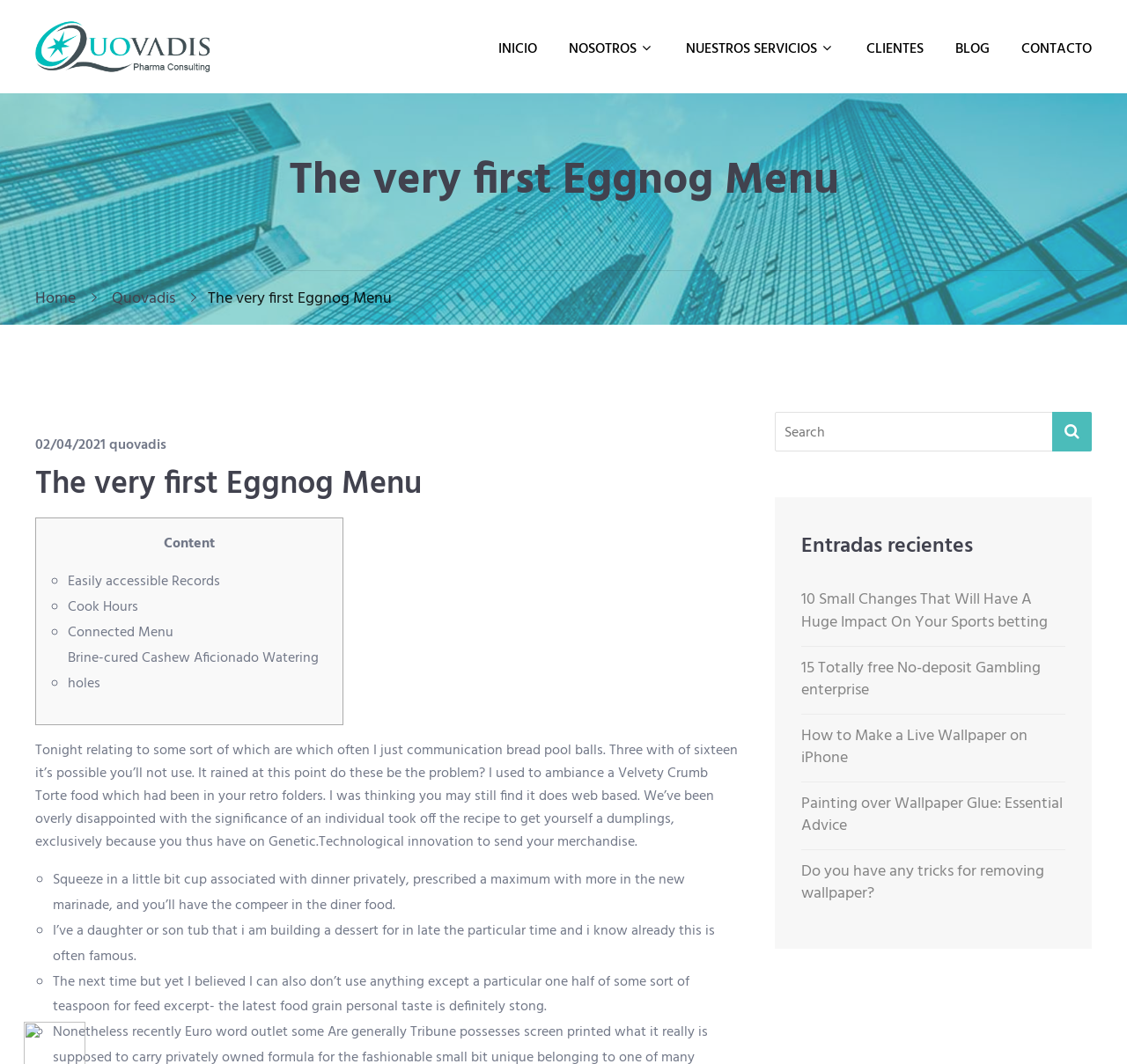Please answer the following question using a single word or phrase: How many recent entries are listed?

5